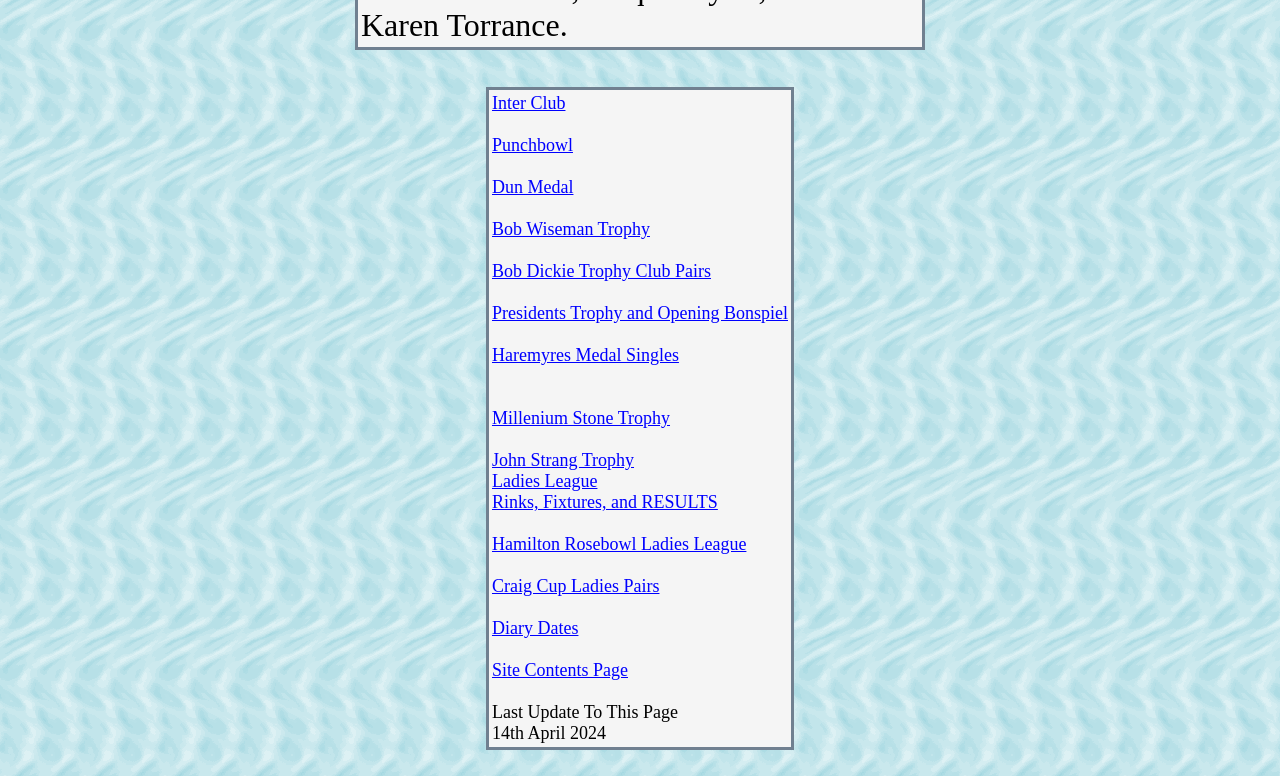Provide a short, one-word or phrase answer to the question below:
What is the last update date of the webpage?

14th April 2024